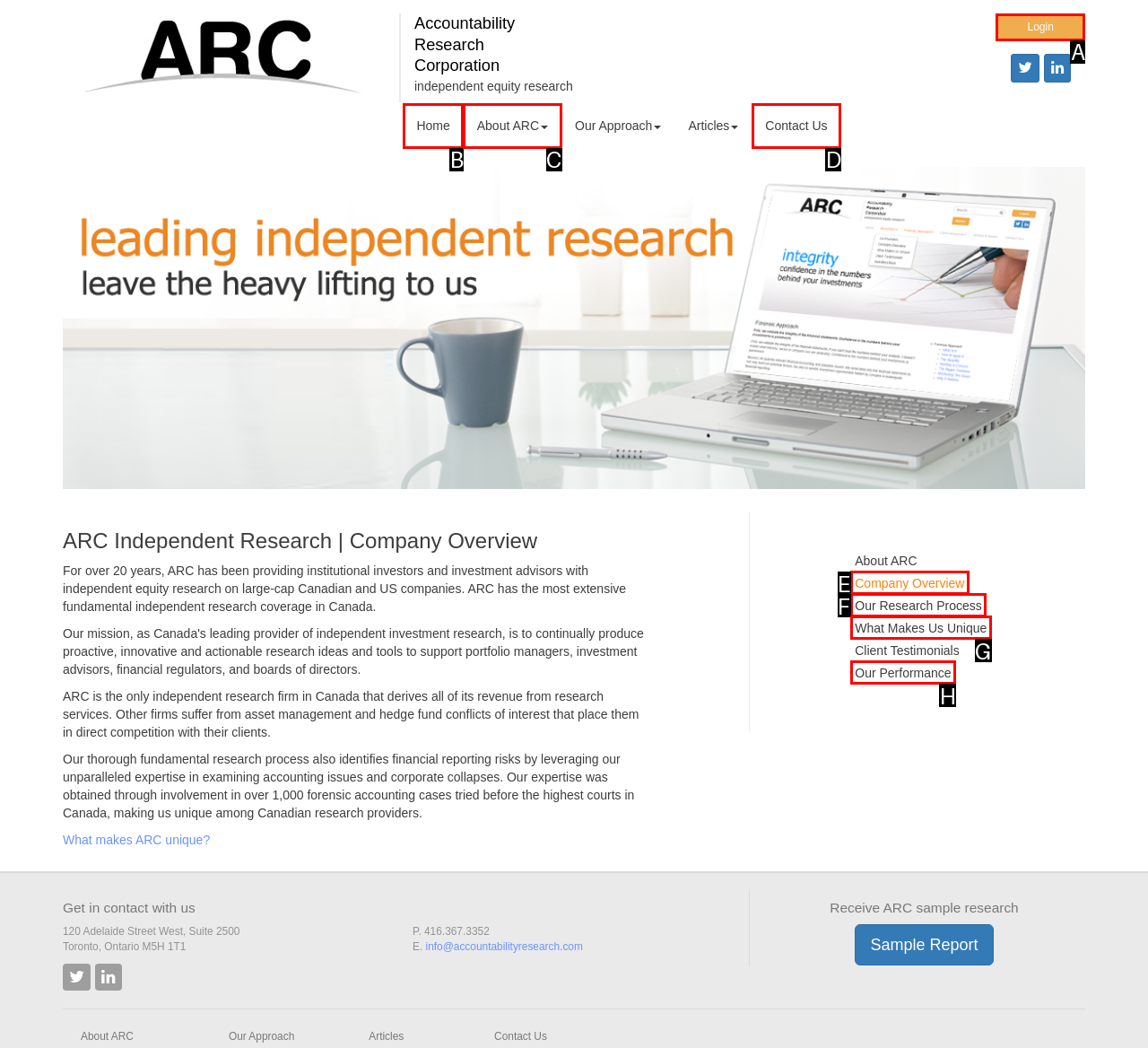Given the description: Our Performance
Identify the letter of the matching UI element from the options.

H